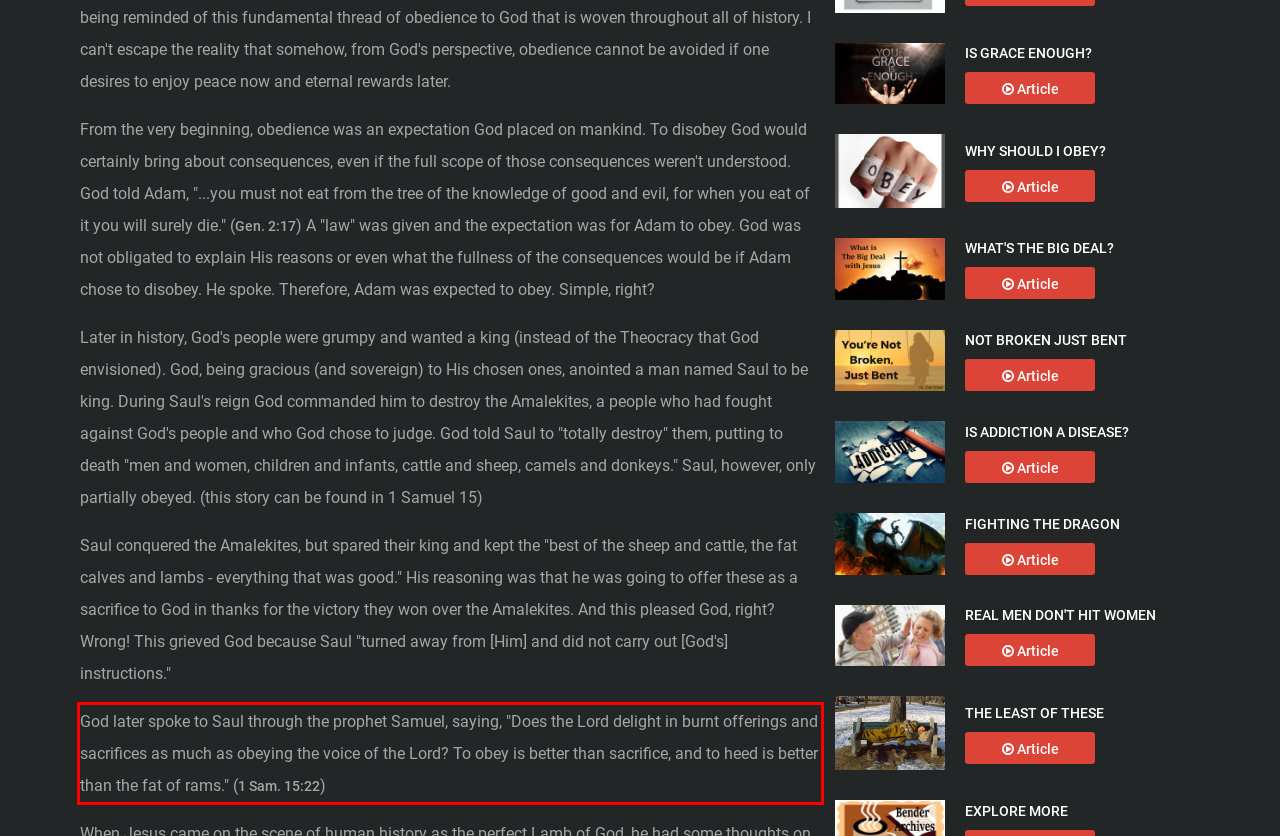Identify and extract the text within the red rectangle in the screenshot of the webpage.

God later spoke to Saul through the prophet Samuel, saying, "Does the Lord delight in burnt offerings and sacrifices as much as obeying the voice of the Lord? To obey is better than sacrifice, and to heed is better than the fat of rams." (1 Sam. 15:22)